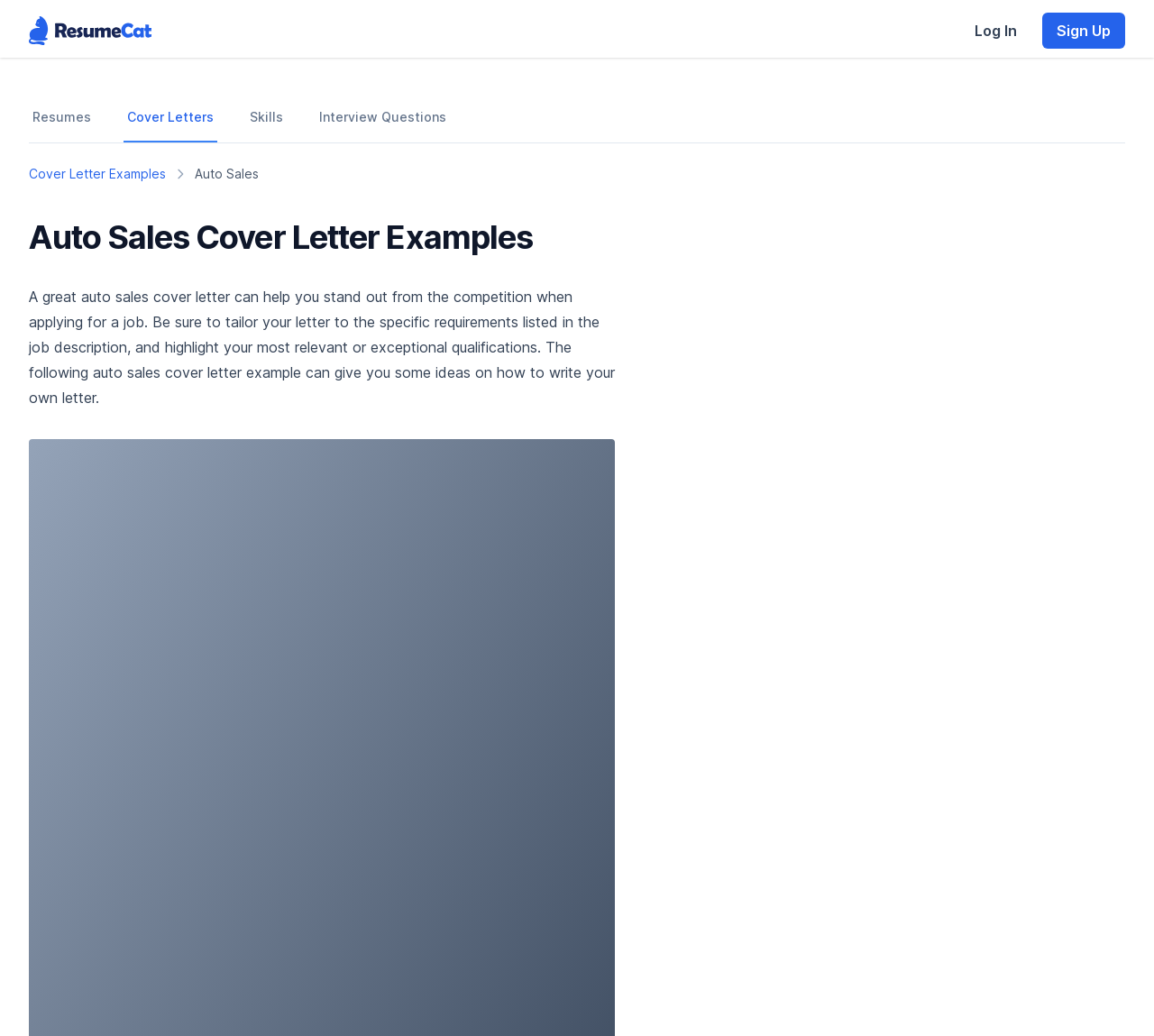Respond with a single word or short phrase to the following question: 
How many links are there in the 'Breadcrumbs' navigation section?

2